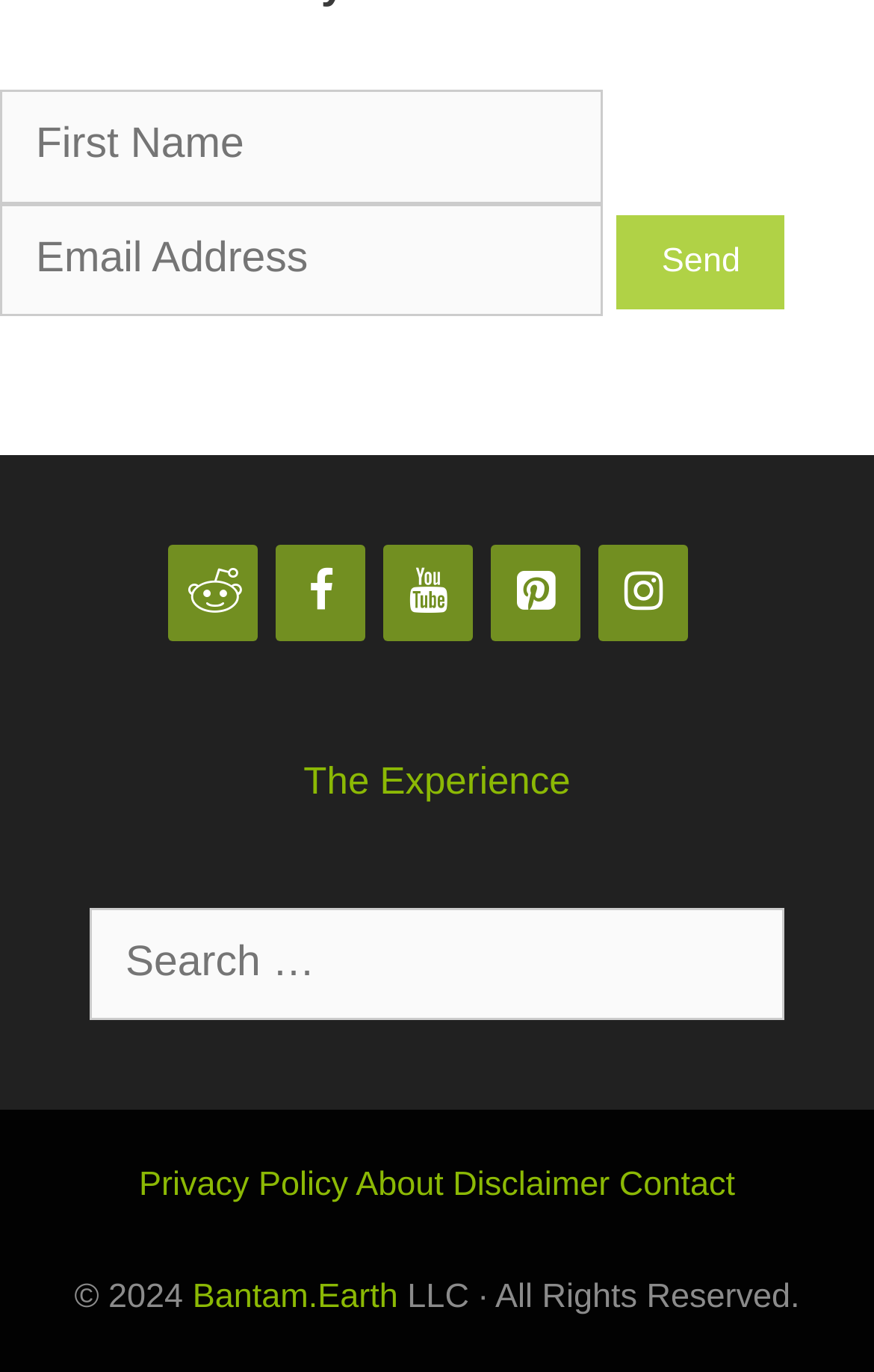Determine the bounding box for the UI element that matches this description: "Bantam.Earth".

[0.22, 0.931, 0.455, 0.958]